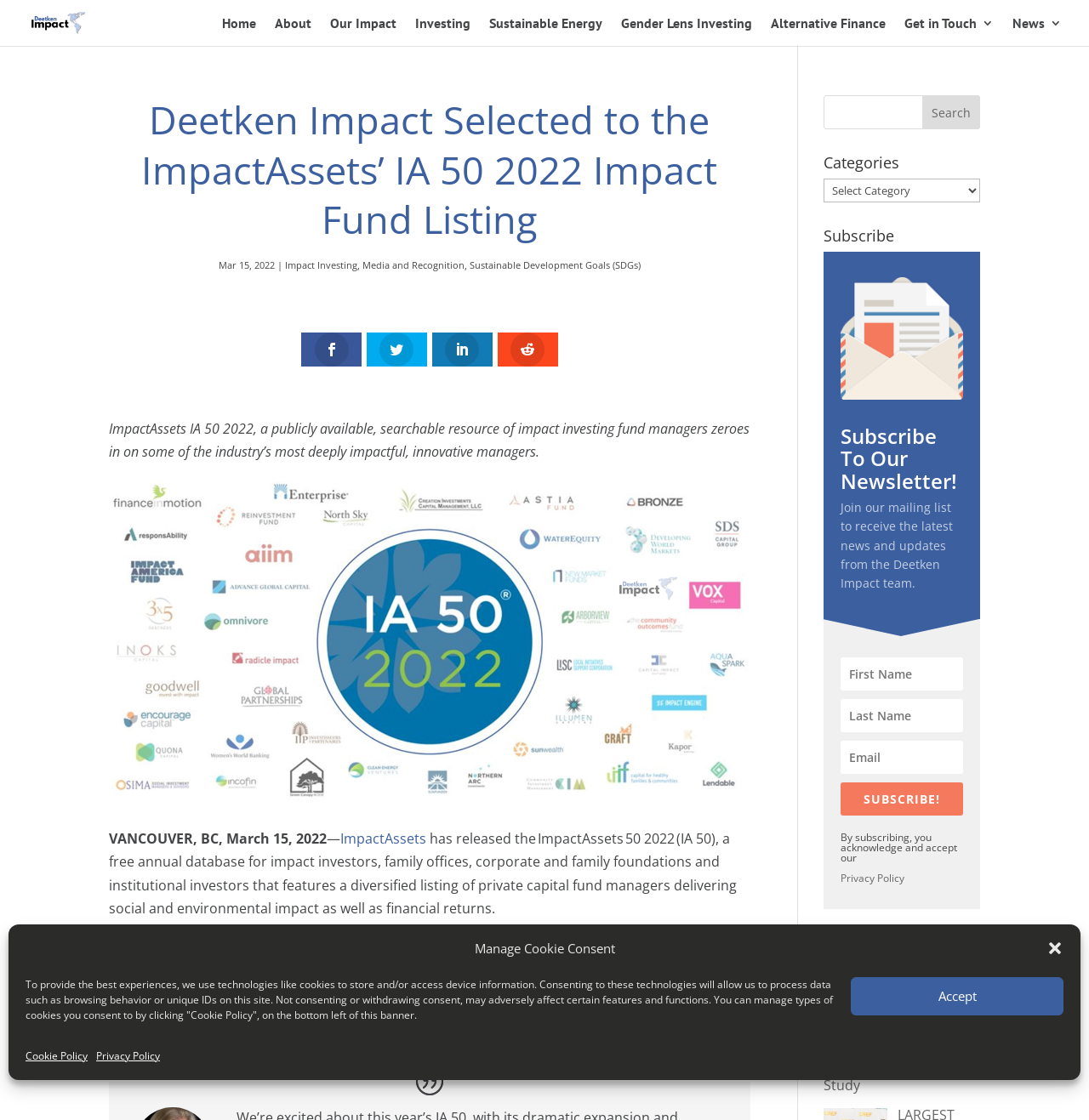Specify the bounding box coordinates for the region that must be clicked to perform the given instruction: "Subscribe to the newsletter".

[0.772, 0.698, 0.884, 0.728]